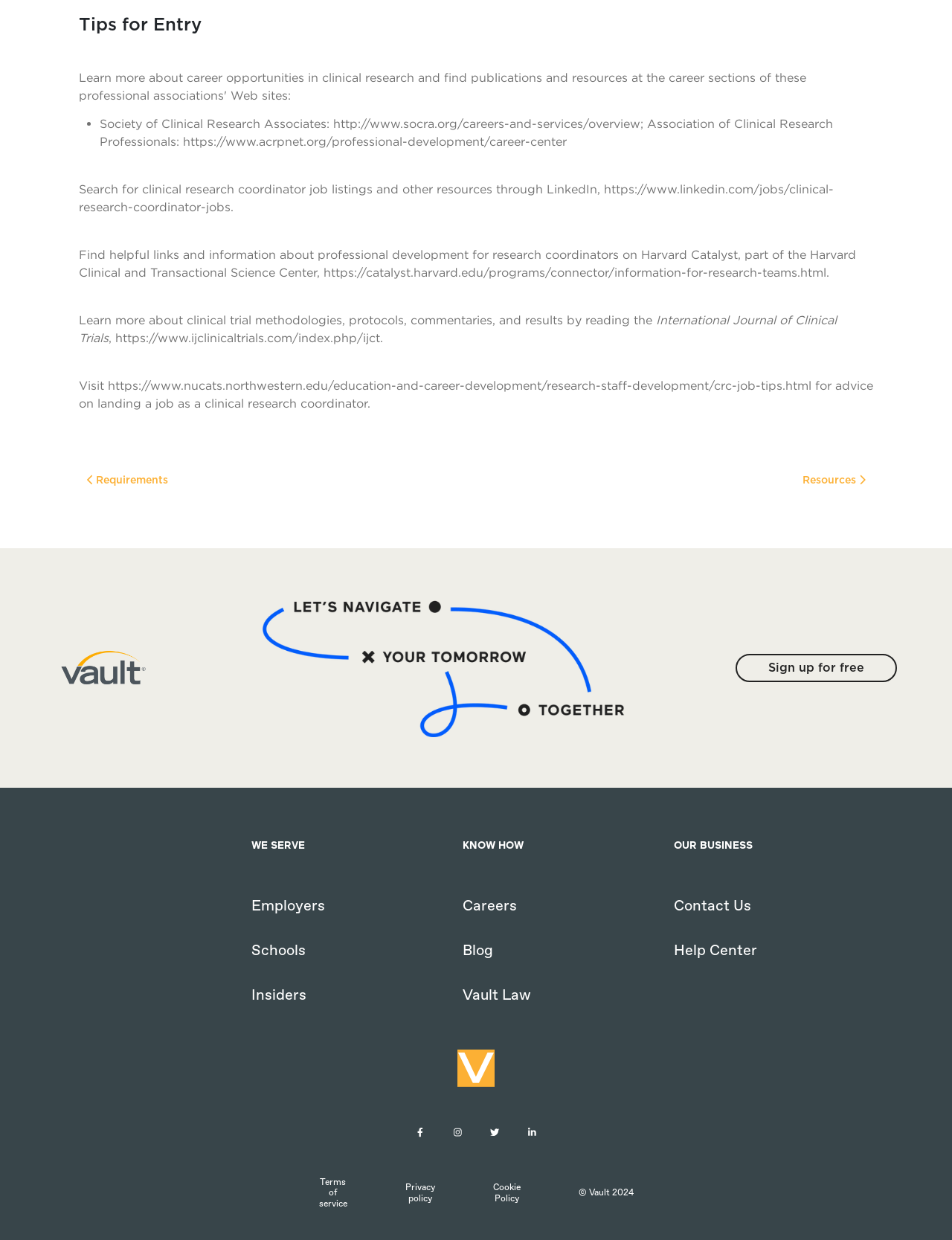Please determine the bounding box coordinates of the section I need to click to accomplish this instruction: "Click the 'Properties' link".

None